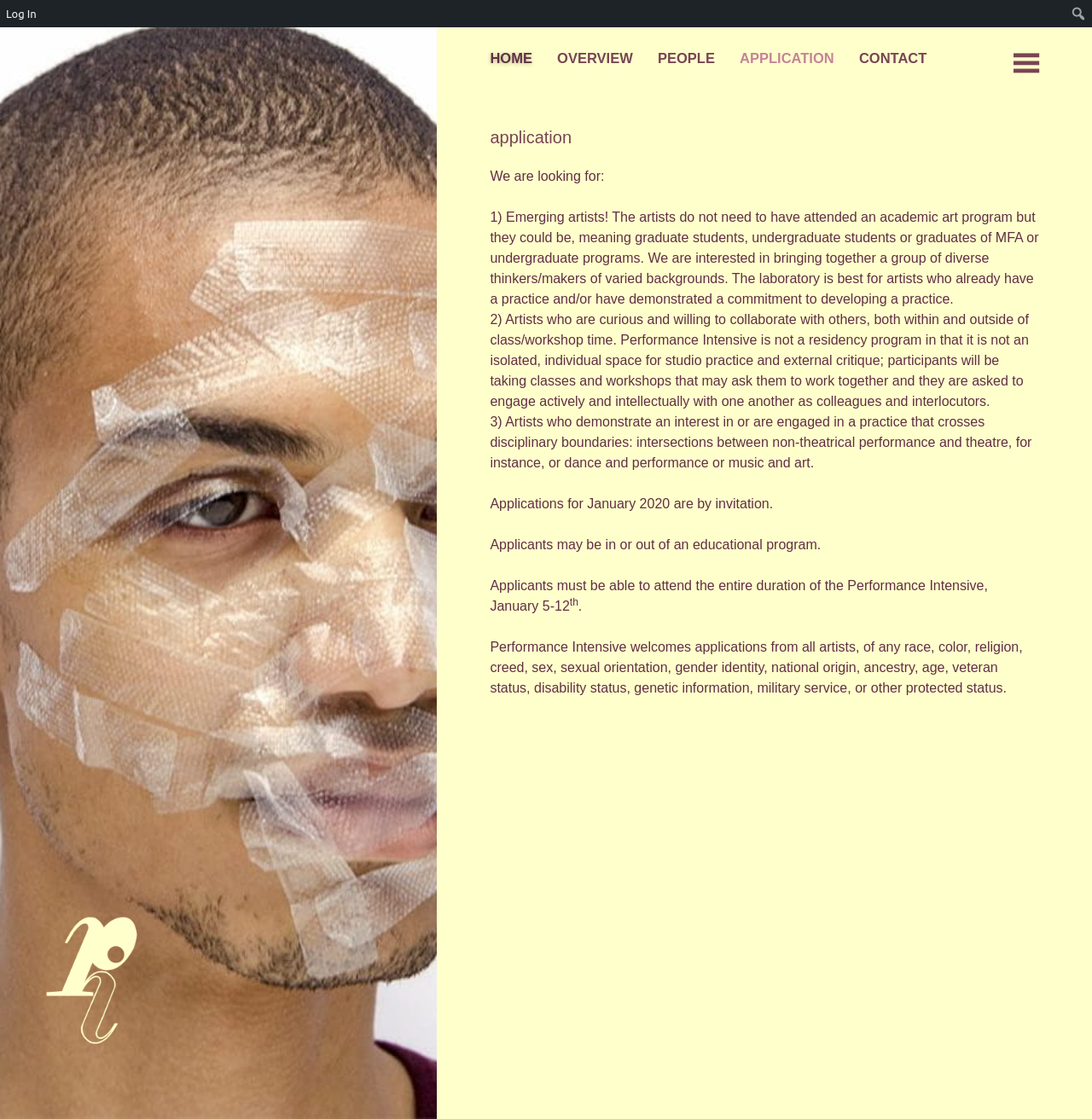Please answer the following question using a single word or phrase: 
What type of artists is the program looking for?

Emerging artists